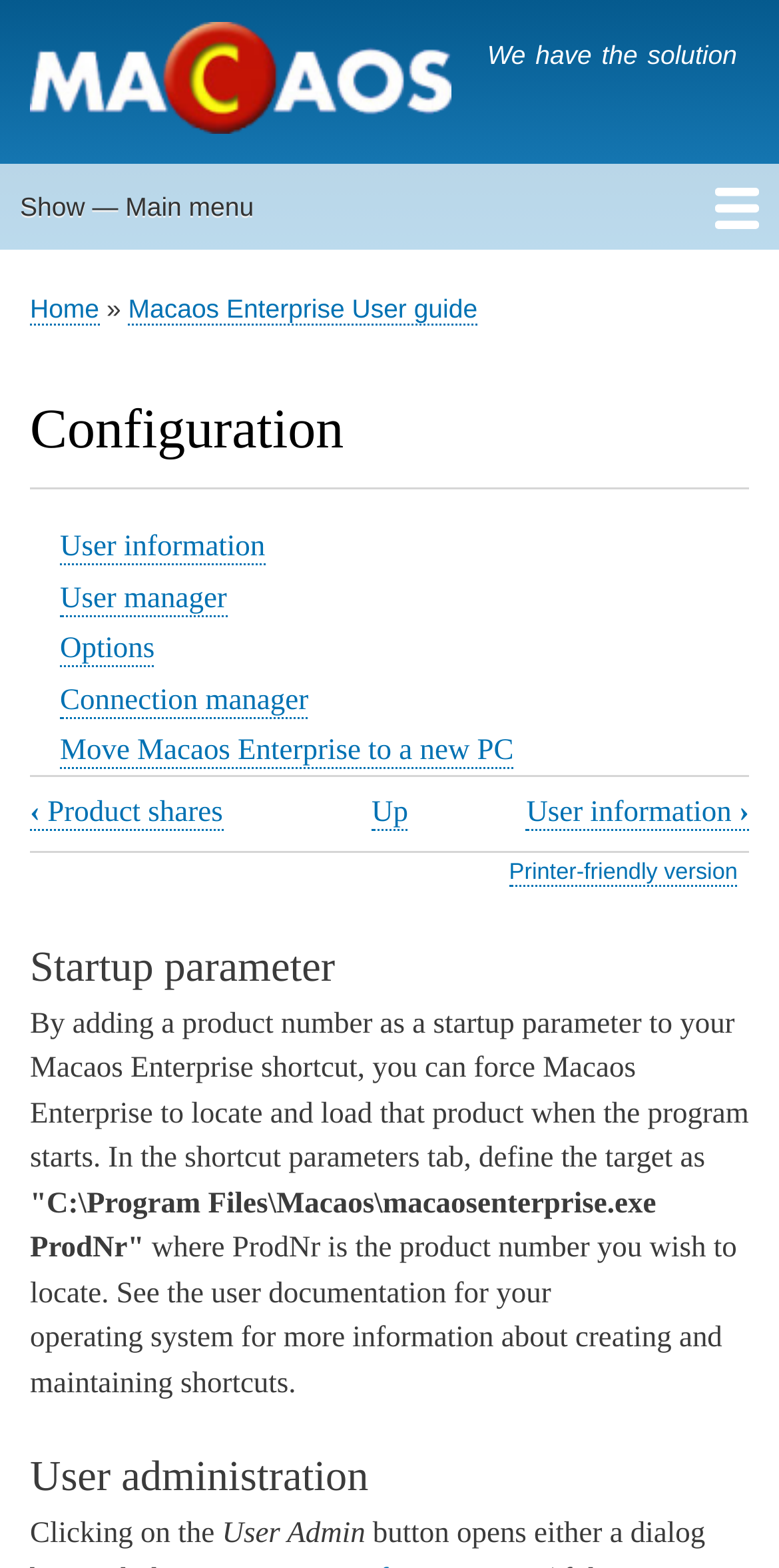Provide your answer to the question using just one word or phrase: What is the purpose of the User Admin button?

User administration